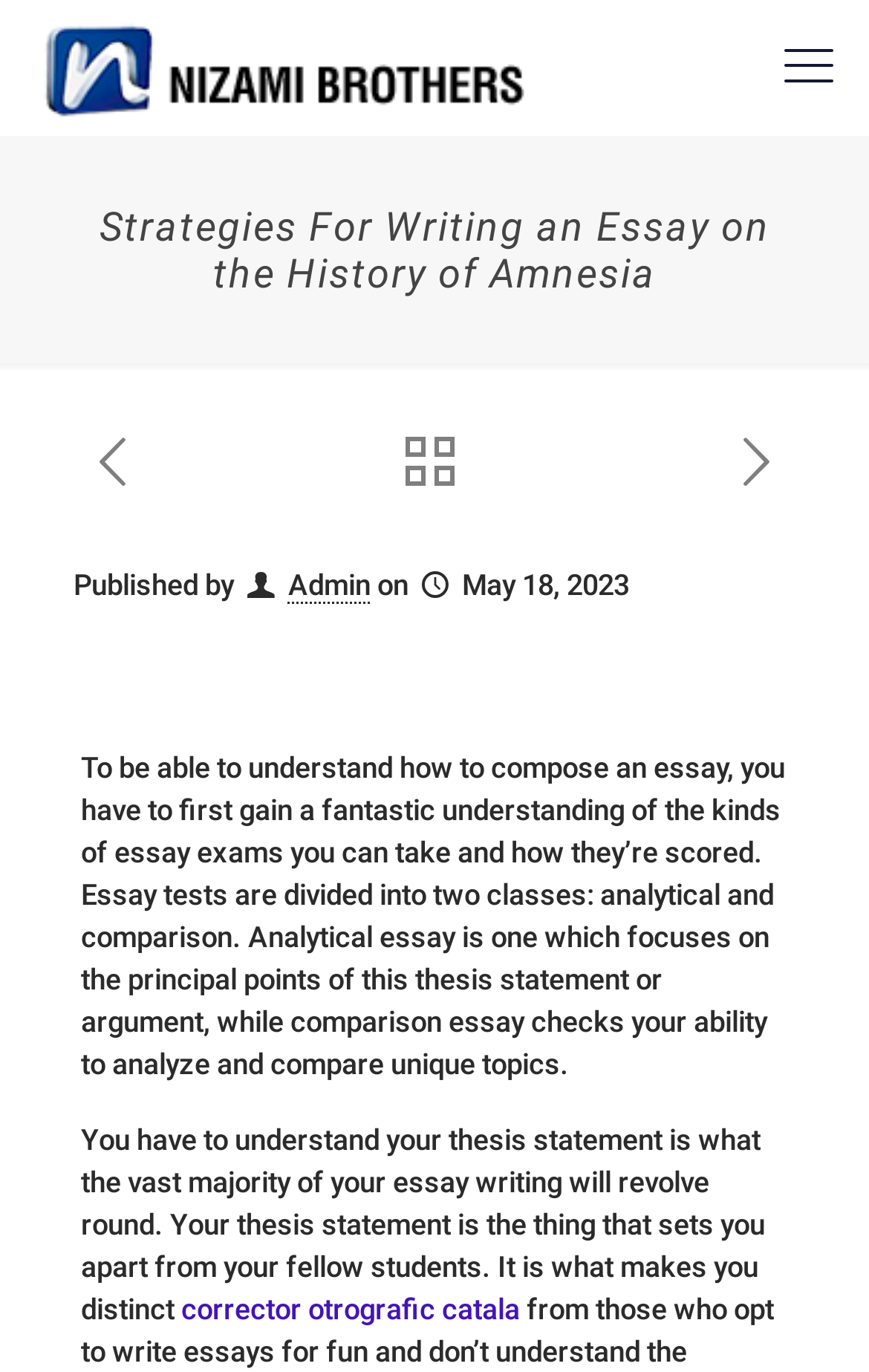What are the two classes of essay tests?
Please respond to the question with a detailed and thorough explanation.

According to the article, essay tests are divided into two classes, which are analytical and comparison, and this is mentioned in the first paragraph of the article.